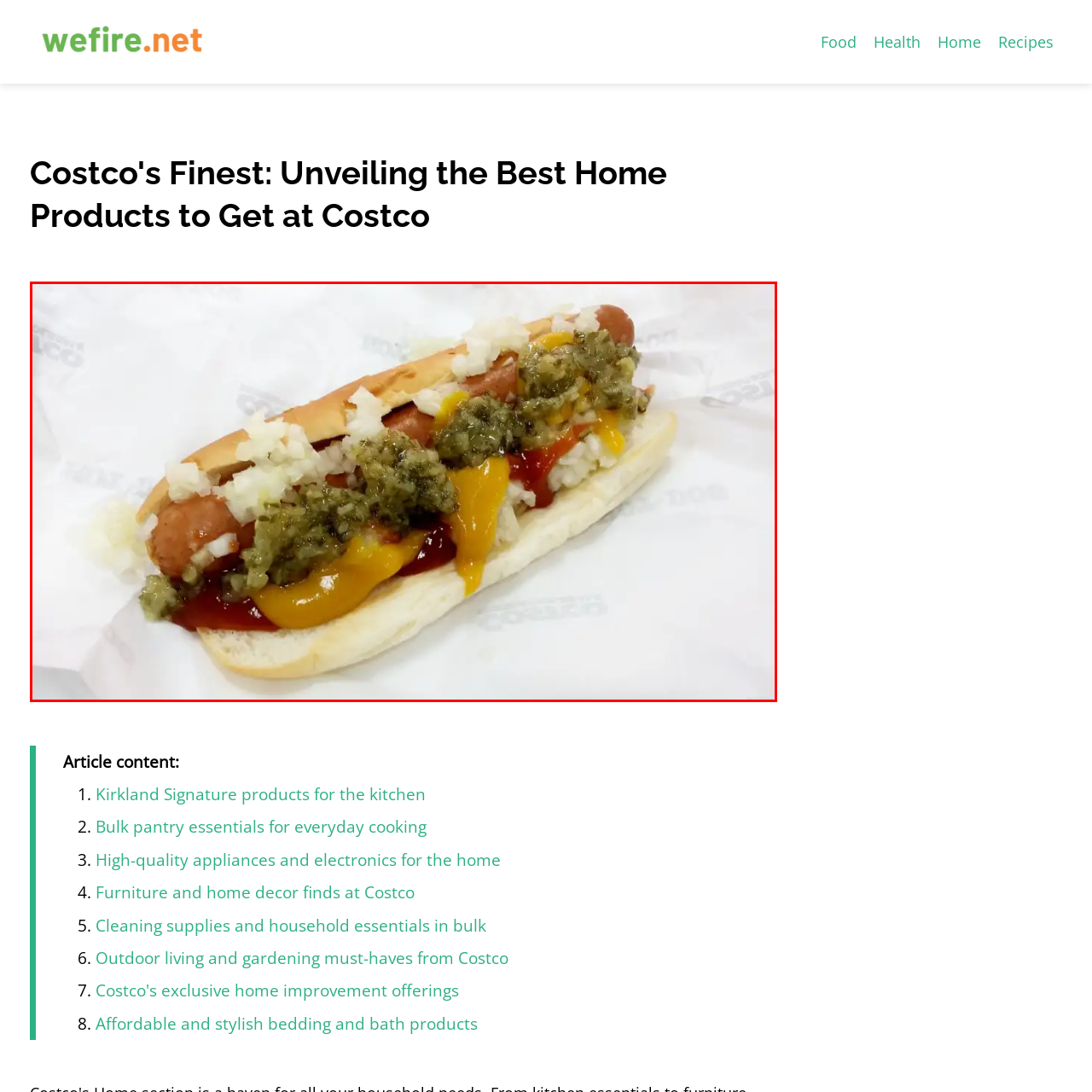Create a thorough and descriptive caption for the photo marked by the red boundary.

The image showcases a delicious hot dog, perfectly nestled in a soft, split bun, styled with a variety of toppings. This mouthwatering creation features a juicy, expertly cooked sausage accompanied by a vibrant array of condiments: tangy yellow mustard, rich ketchup, and zesty relish, harmoniously combined with a sprinkling of finely chopped onions. The overall presentation evokes a casual dining experience, fitting for a bustling day at Costco, where indulgent food court choices tantalize shoppers. This savory delight highlights the brand's reputation for offering quality and flavorful products to enhance everyday meals.